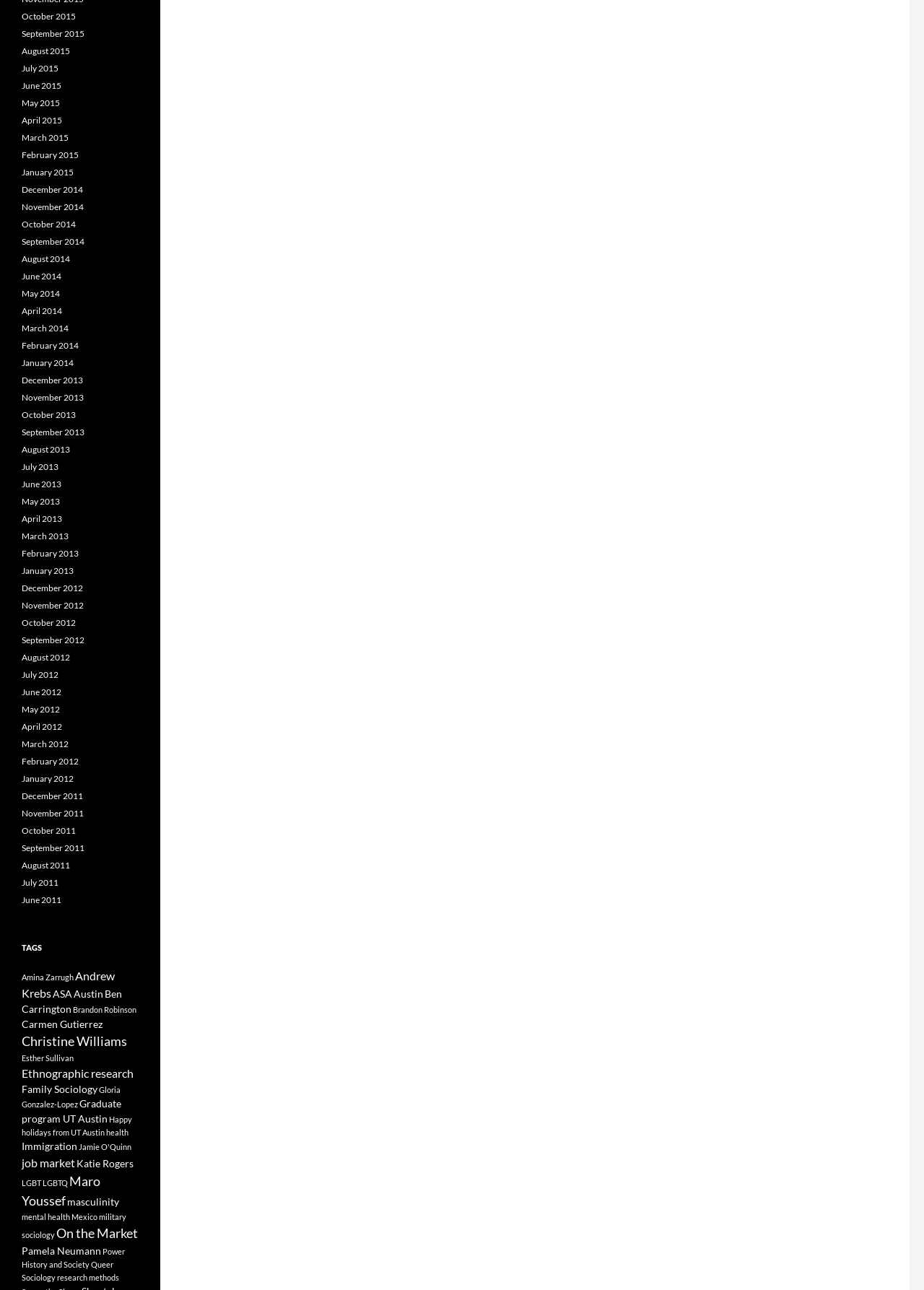Given the description: "September 2015", determine the bounding box coordinates of the UI element. The coordinates should be formatted as four float numbers between 0 and 1, [left, top, right, bottom].

[0.023, 0.022, 0.091, 0.03]